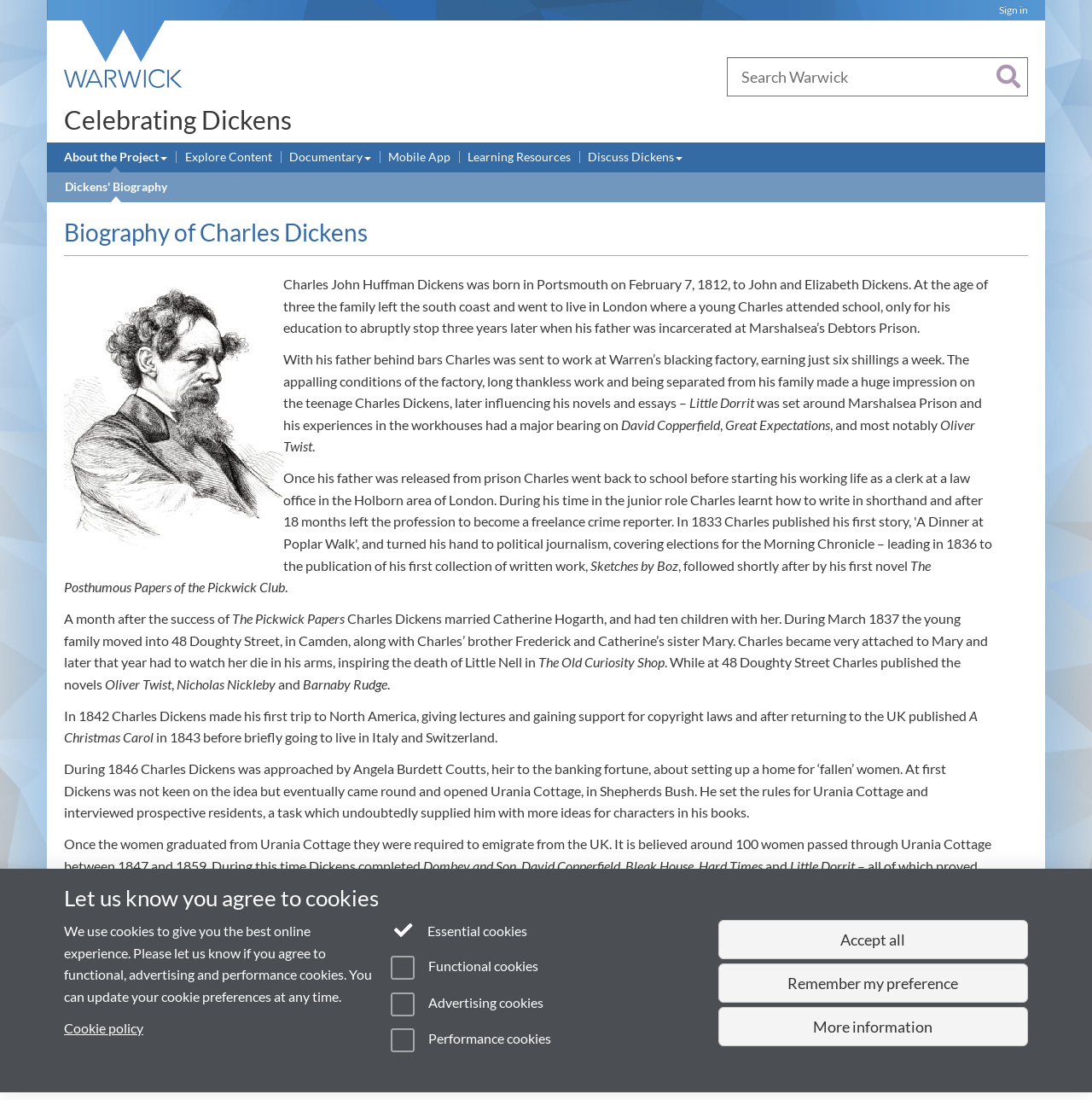Please identify the bounding box coordinates of the element I should click to complete this instruction: 'View Documentary'. The coordinates should be given as four float numbers between 0 and 1, like this: [left, top, right, bottom].

[0.265, 0.135, 0.34, 0.152]